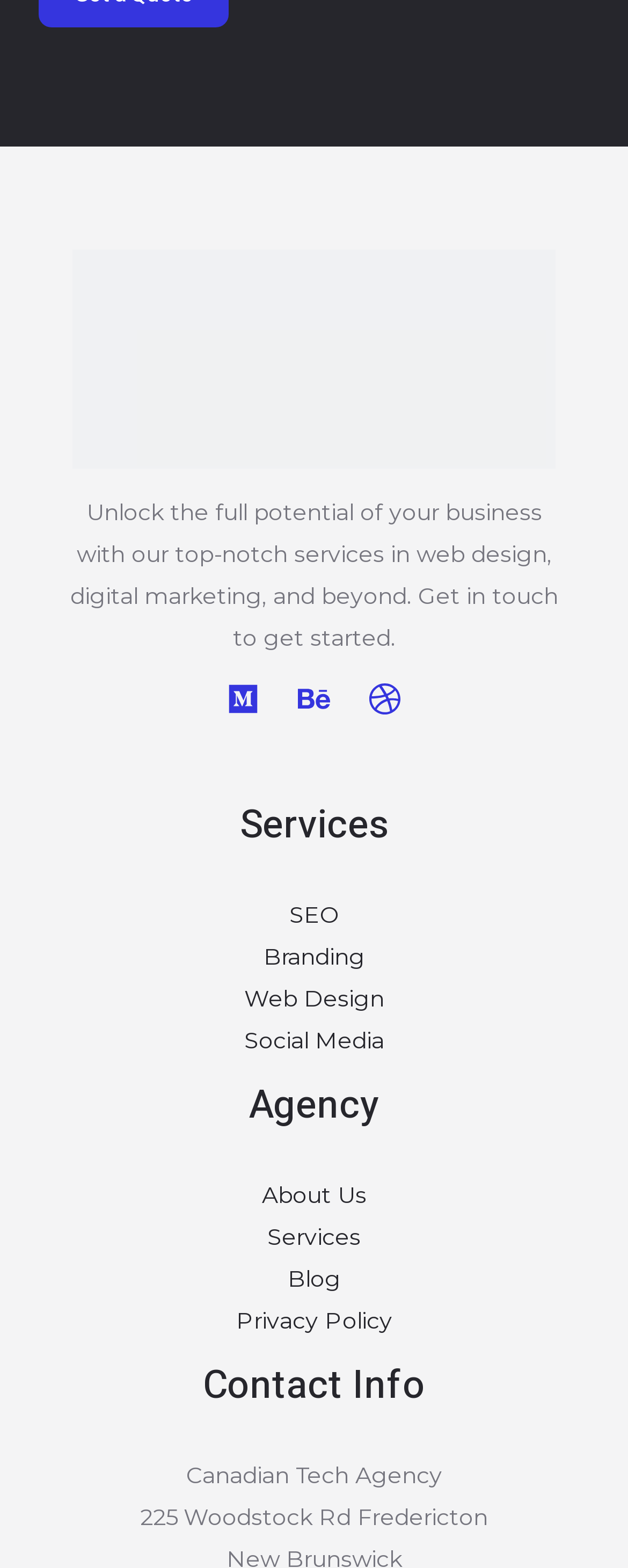How many social media links are available?
Identify the answer in the screenshot and reply with a single word or phrase.

3